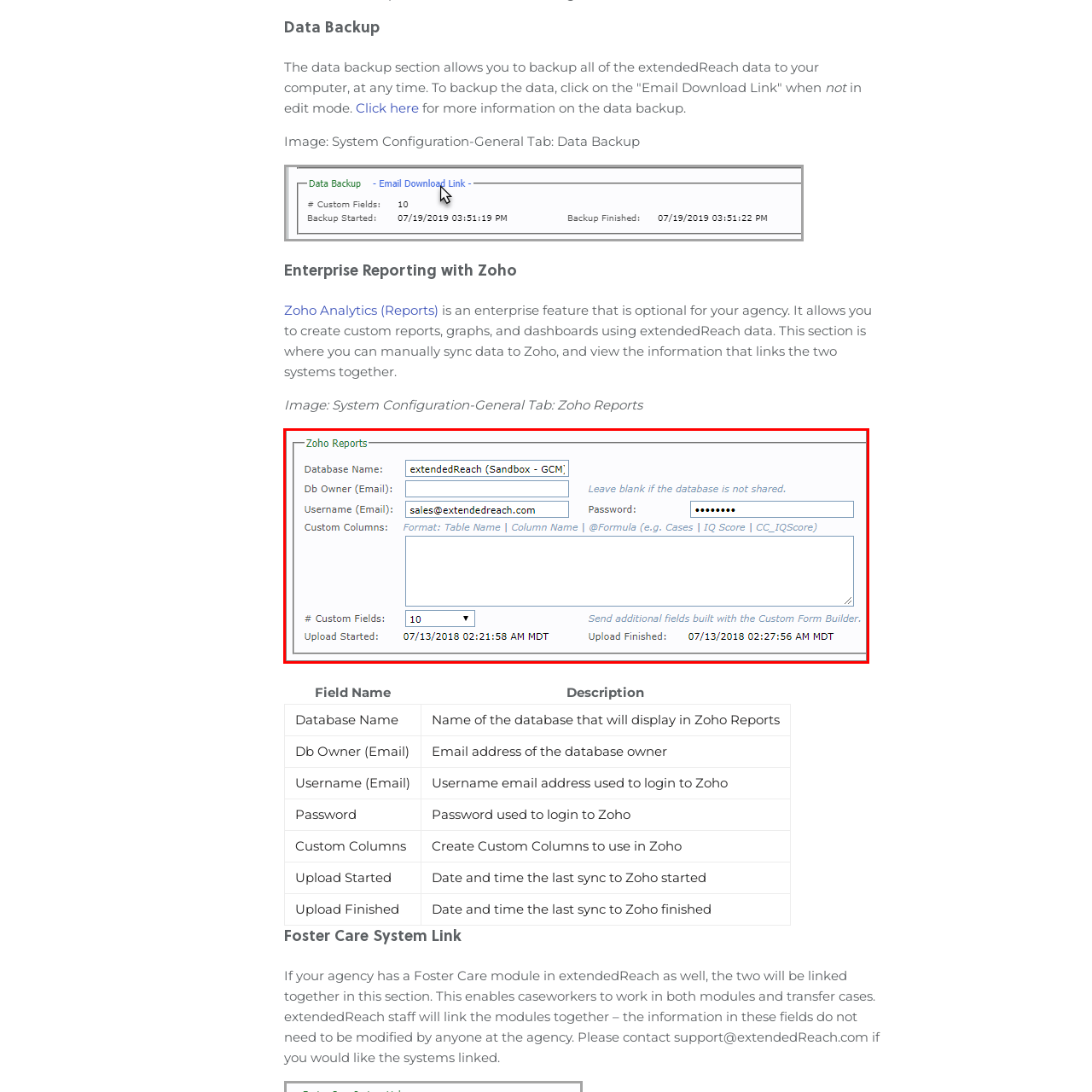Elaborate on the details of the image that is highlighted by the red boundary.

The image displays a configuration screen for integrating the extendedReach data with Zoho Reports. It includes fields for the Database Name, Db Owner's Email, Username (Email), Password, and Custom Columns. The Database Name field is pre-filled with "extendedReach (Sandbox - GCM)," while the Username field shows "sales@extendedreach.com." Below these fields, there are sections for tracking the number of custom fields and timestamps indicating when the upload started and finished, with specific dates and times. This setup is essential for agencies using extendedReach to create customized reports and manage data effectively in Zoho.